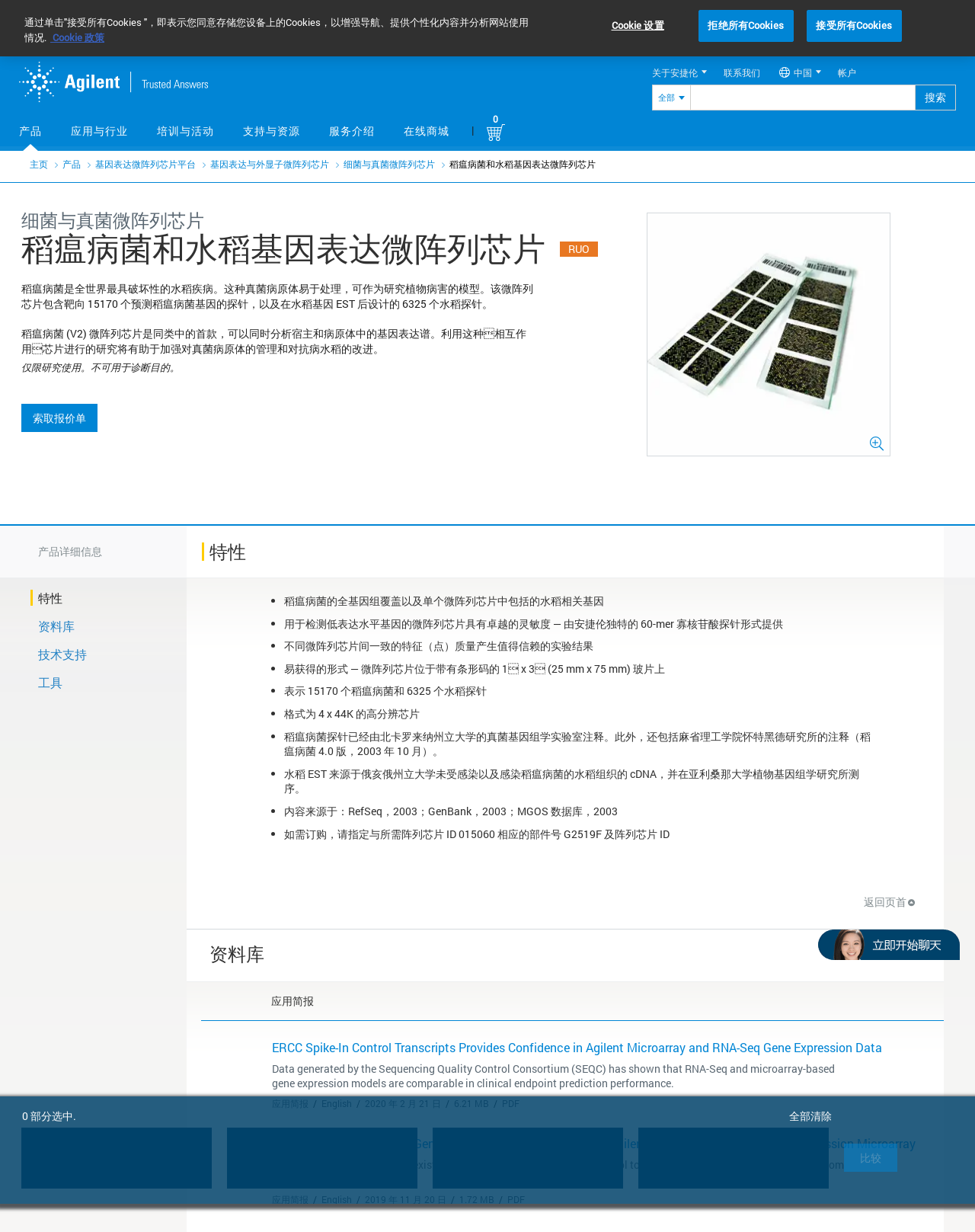Please determine the bounding box coordinates for the element that should be clicked to follow these instructions: "search".

[0.948, 0.073, 0.97, 0.085]